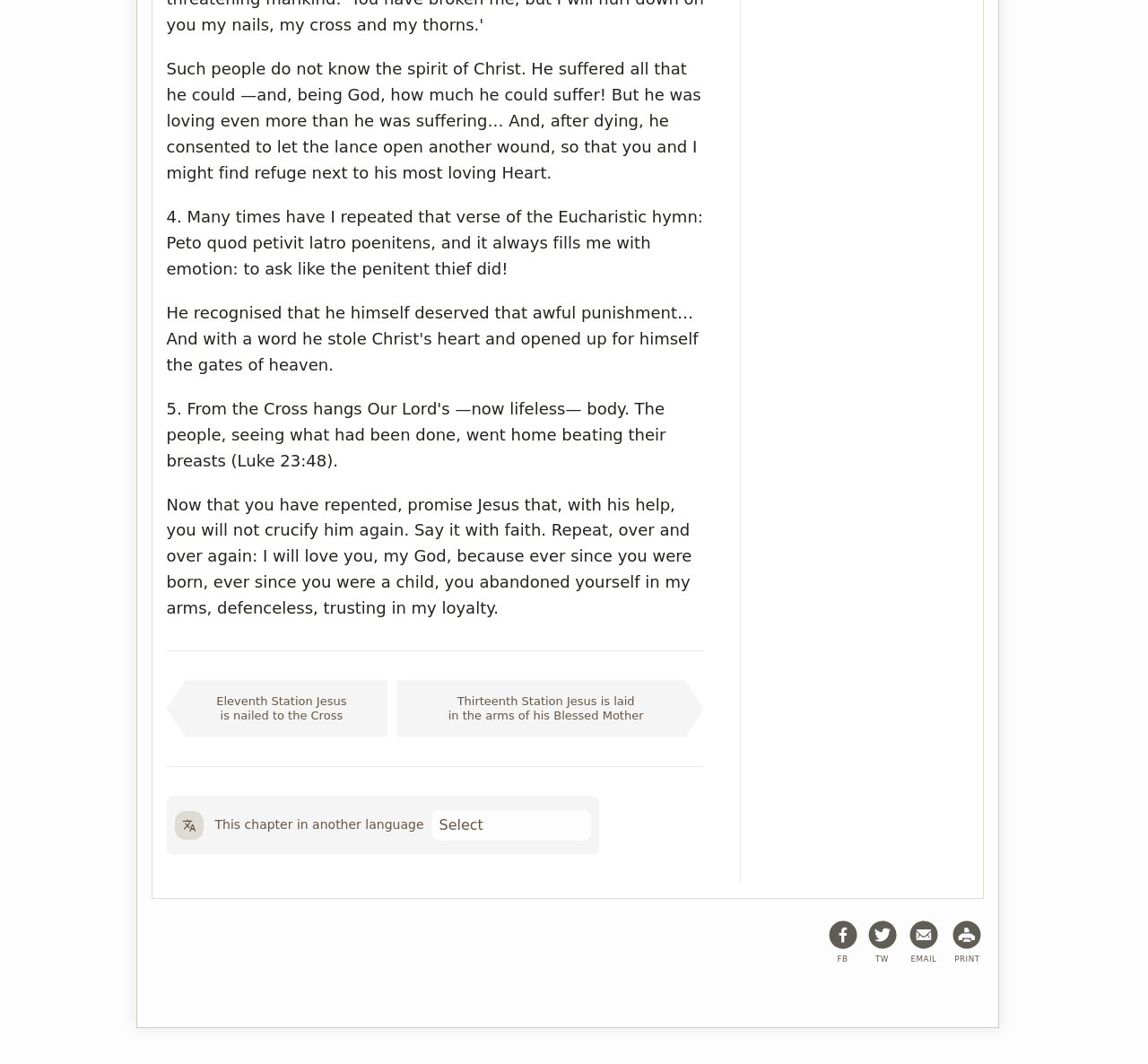Provide a brief response in the form of a single word or phrase:
How many links are there to share content?

3